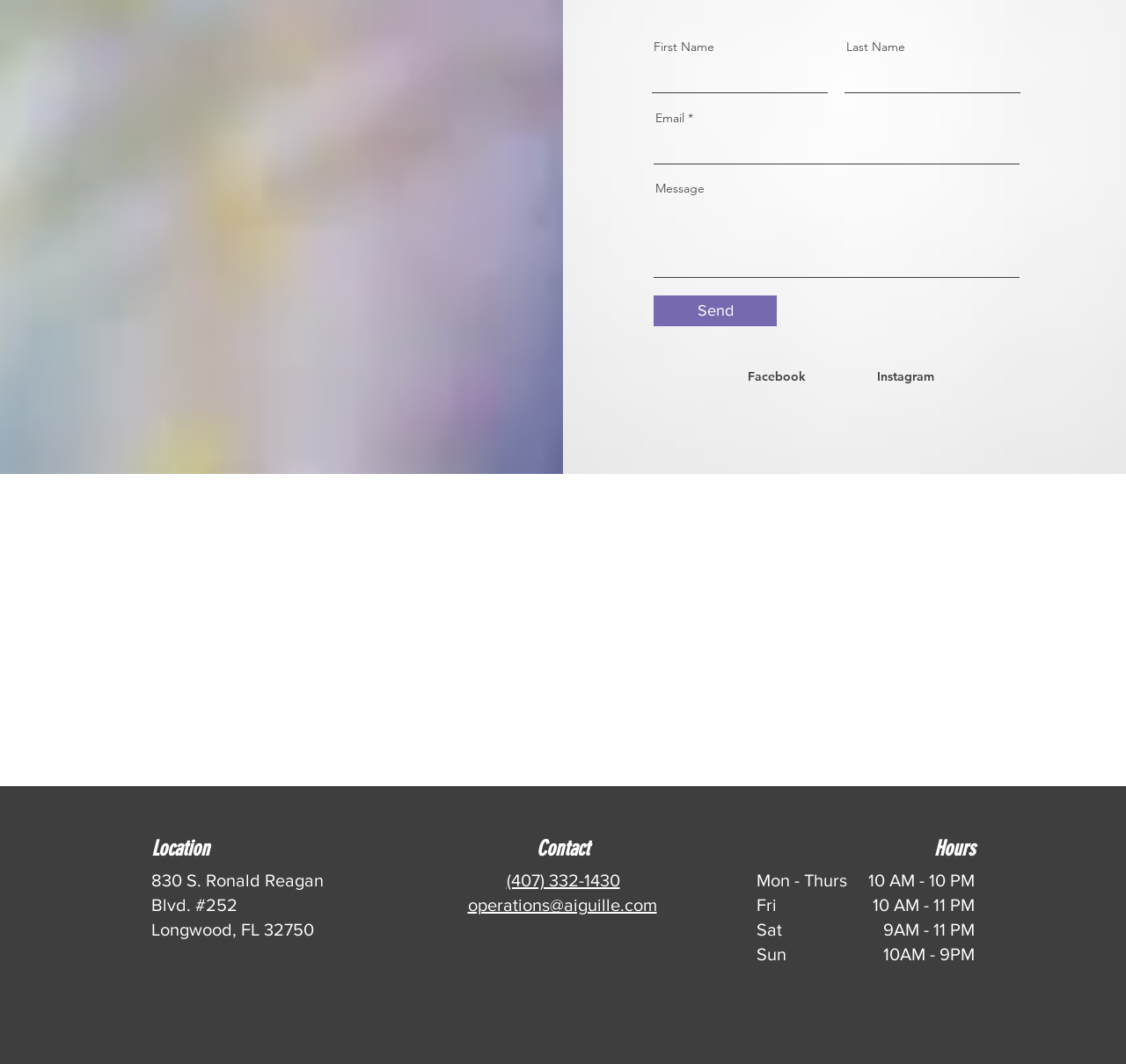Please specify the coordinates of the bounding box for the element that should be clicked to carry out this instruction: "Enter first name". The coordinates must be four float numbers between 0 and 1, formatted as [left, top, right, bottom].

[0.579, 0.057, 0.735, 0.088]